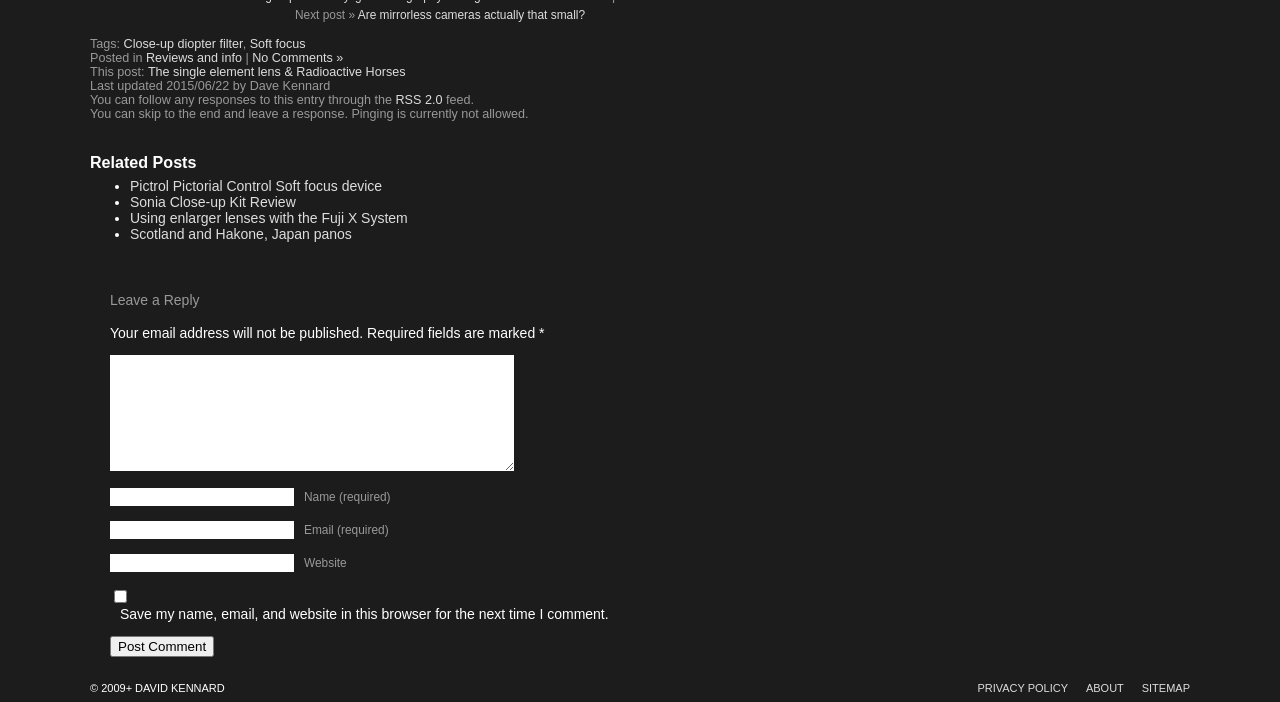Locate the bounding box coordinates of the clickable region necessary to complete the following instruction: "Click on the 'Next post »' link". Provide the coordinates in the format of four float numbers between 0 and 1, i.e., [left, top, right, bottom].

[0.23, 0.011, 0.279, 0.031]